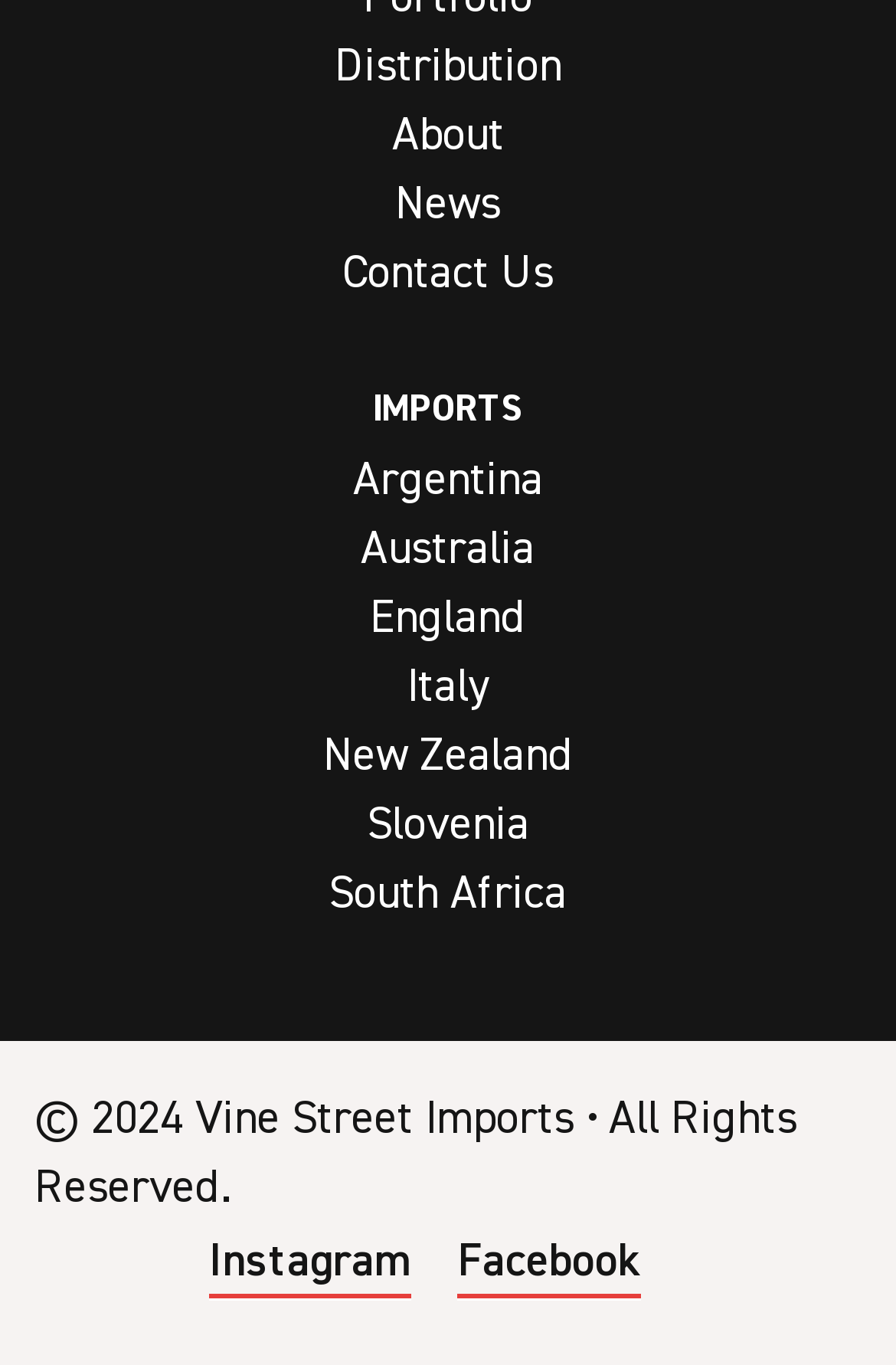Please find the bounding box coordinates in the format (top-left x, top-left y, bottom-right x, bottom-right y) for the given element description. Ensure the coordinates are floating point numbers between 0 and 1. Description: South Africa

[0.367, 0.634, 0.633, 0.674]